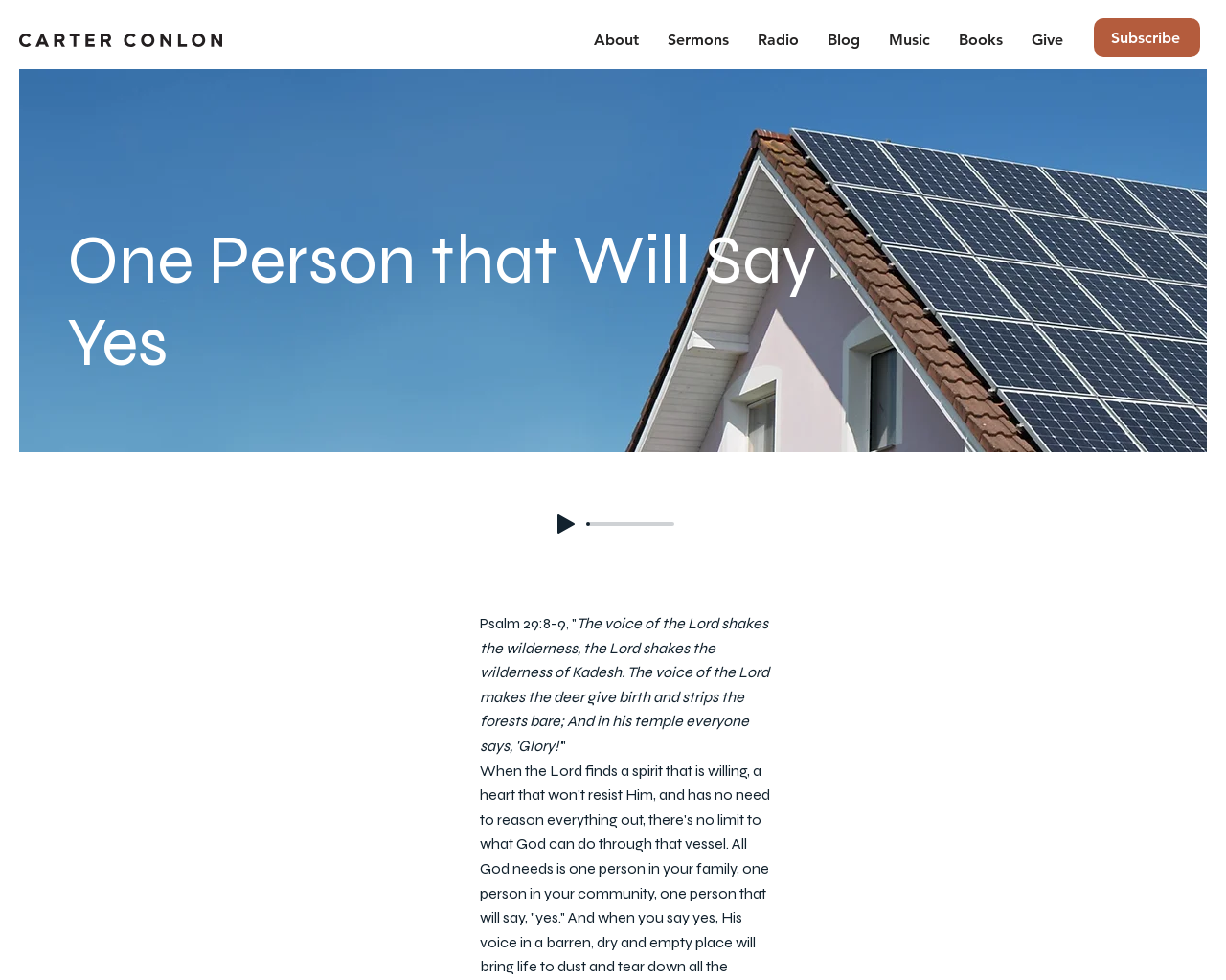What is the name of the sermon?
Answer the question with a single word or phrase, referring to the image.

One Person that Will Say Yes